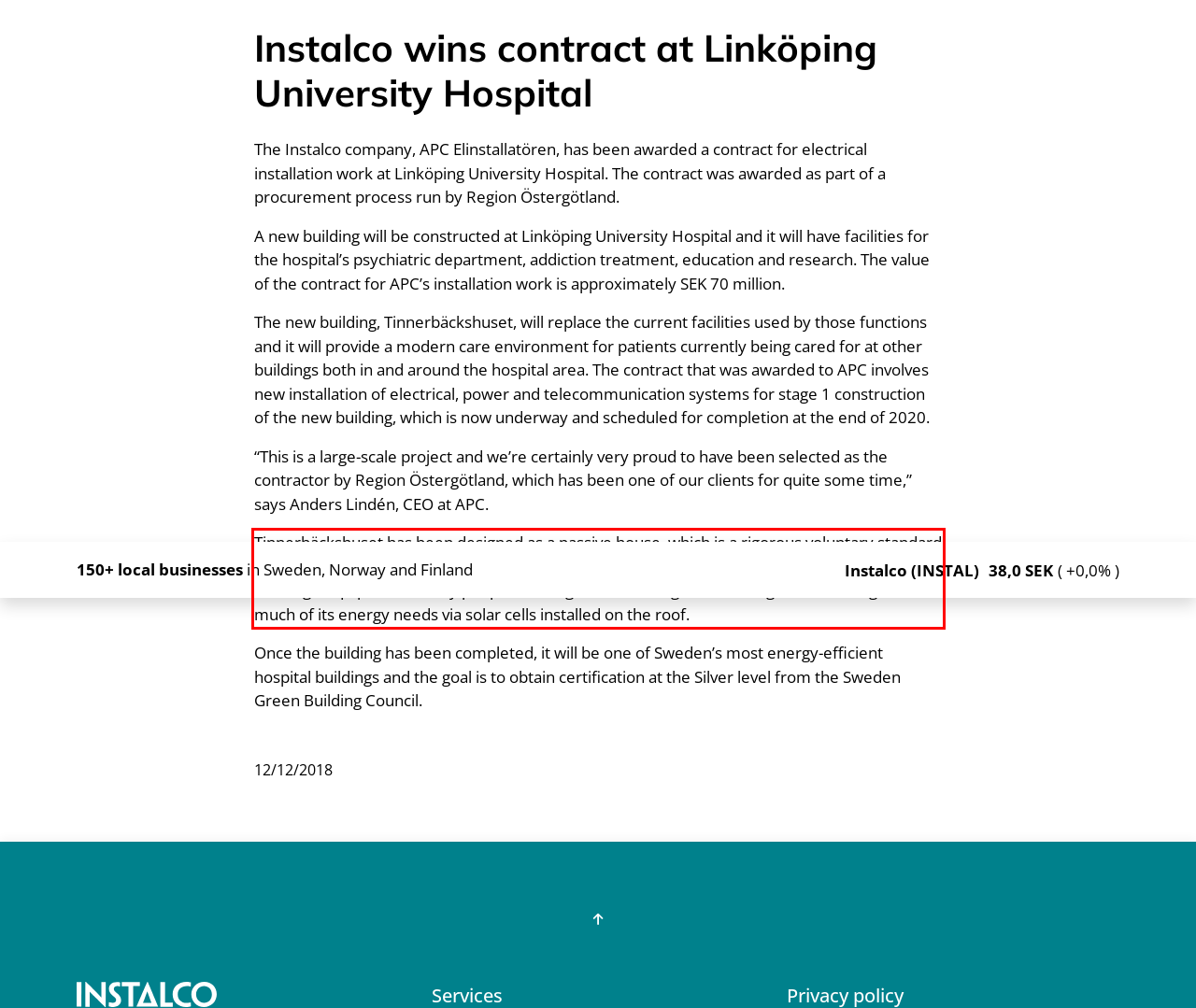You are provided with a webpage screenshot that includes a red rectangle bounding box. Extract the text content from within the bounding box using OCR.

Tinnerbäckshuset has been designed as a passive house, which is a rigorous voluntary standard for energy efficiency. The heating source will primarily come from heat emitted by the building’s equipment and by people residing in the building. The building will also self-generate much of its energy needs via solar cells installed on the roof.